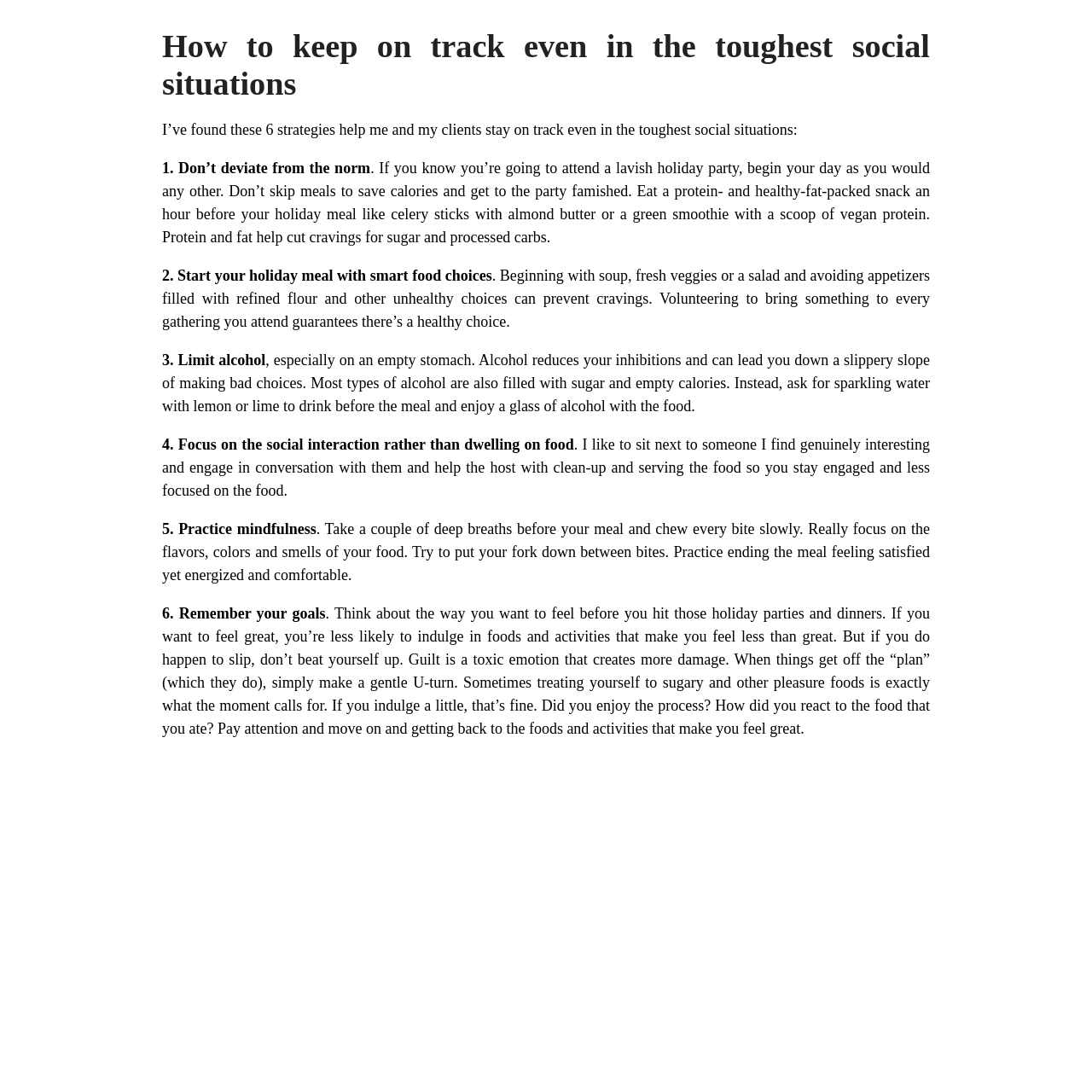What is recommended to drink before the meal?
Use the image to answer the question with a single word or phrase.

Sparkling water with lemon or lime